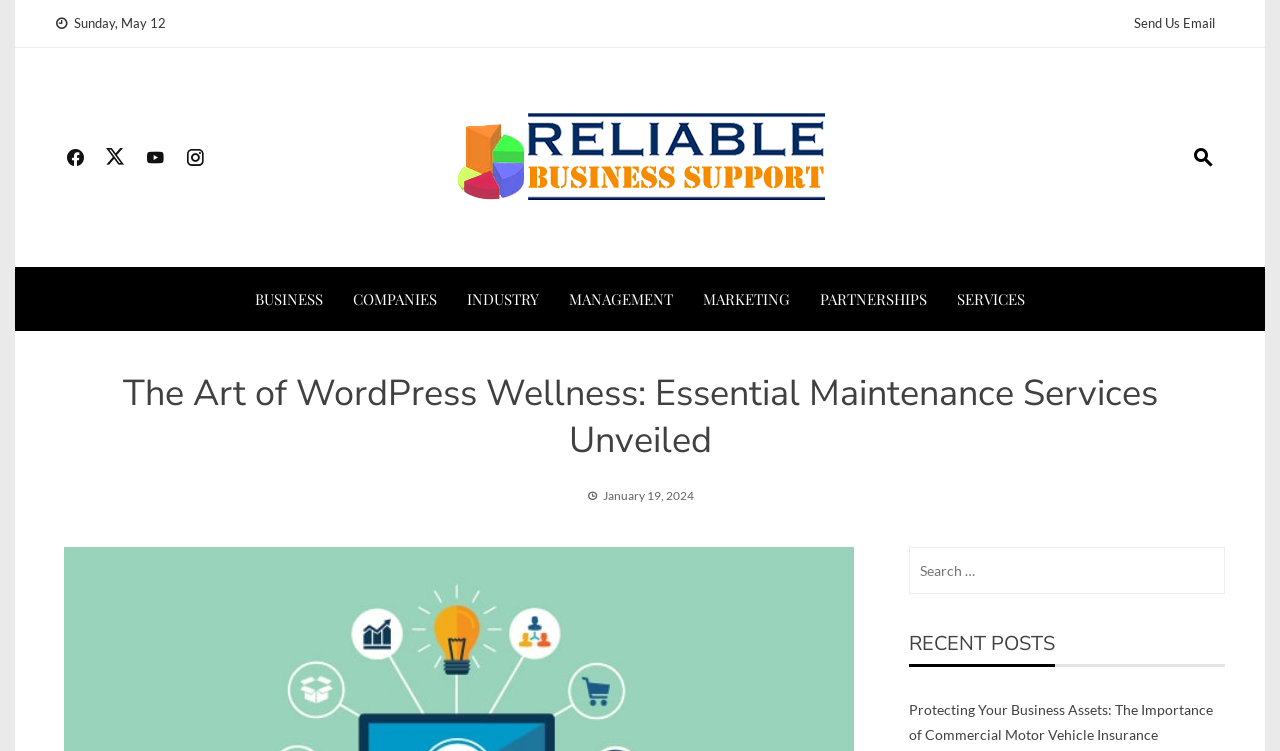Ascertain the bounding box coordinates for the UI element detailed here: "Send Us Email". The coordinates should be provided as [left, top, right, bottom] with each value being a float between 0 and 1.

[0.886, 0.02, 0.949, 0.041]